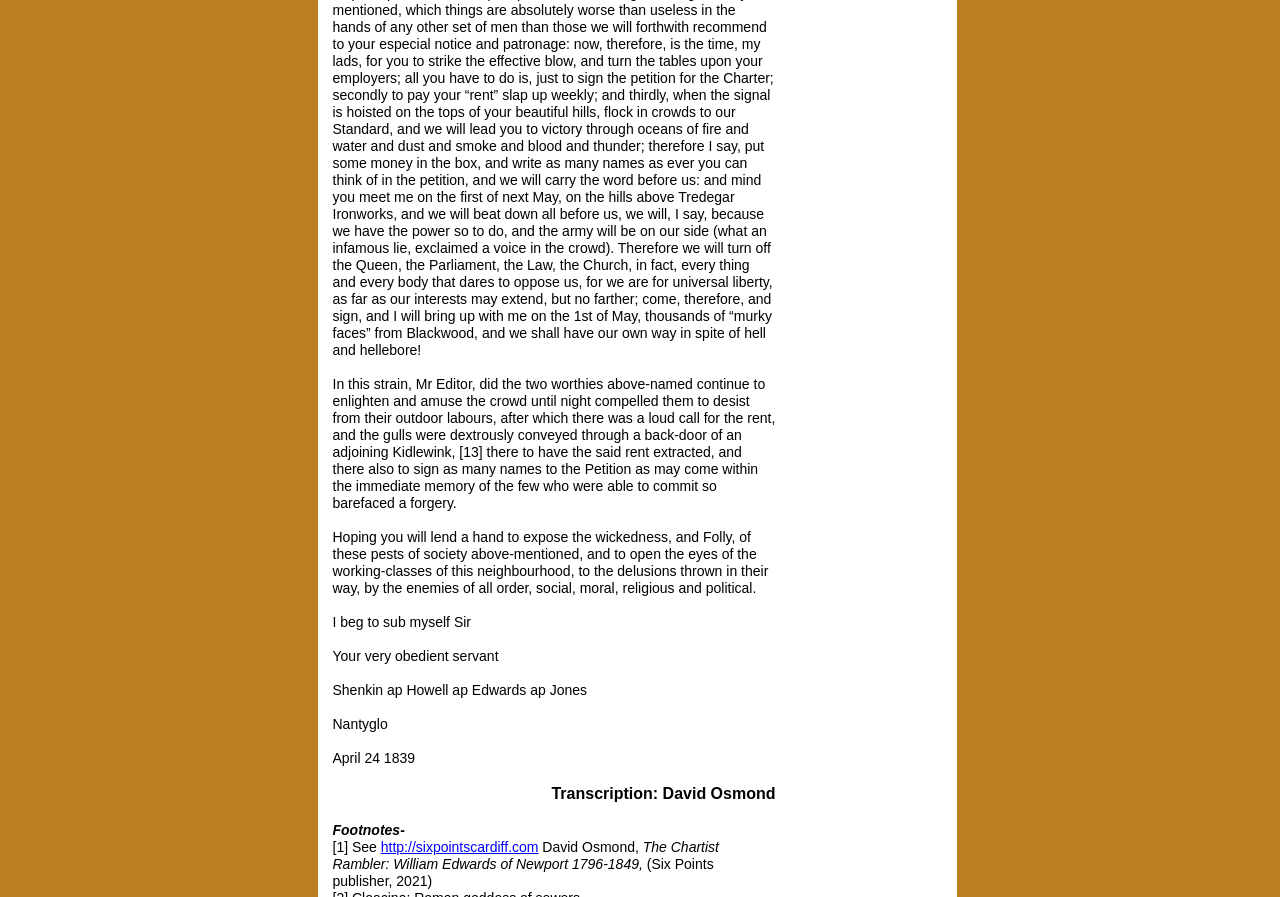What is the name of the publisher?
Please respond to the question with a detailed and thorough explanation.

I found the answer by looking at the footnote section, where it mentions 'Six Points publisher, 2021'.